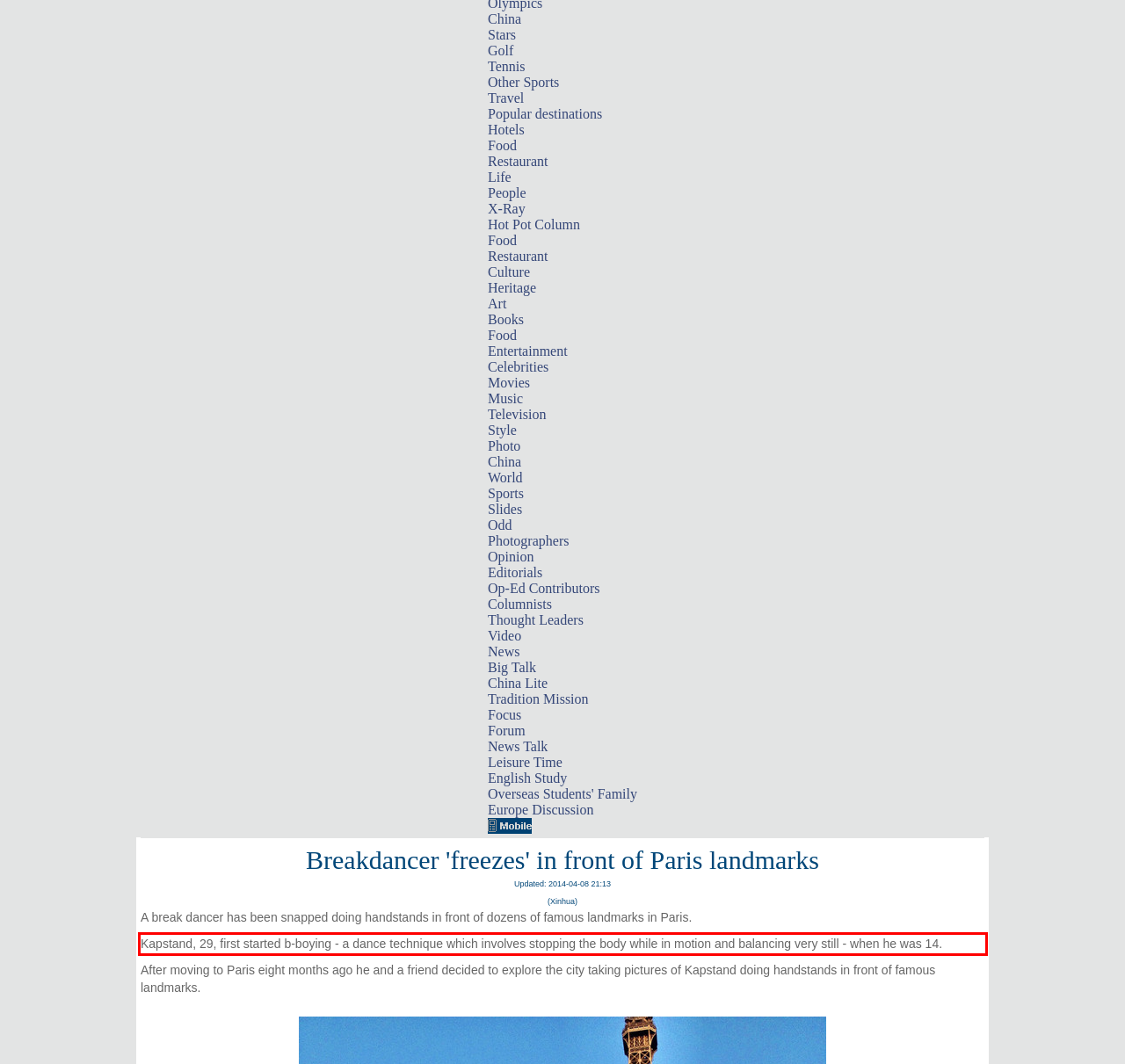Within the screenshot of the webpage, there is a red rectangle. Please recognize and generate the text content inside this red bounding box.

Kapstand, 29, first started b-boying - a dance technique which involves stopping the body while in motion and balancing very still - when he was 14.